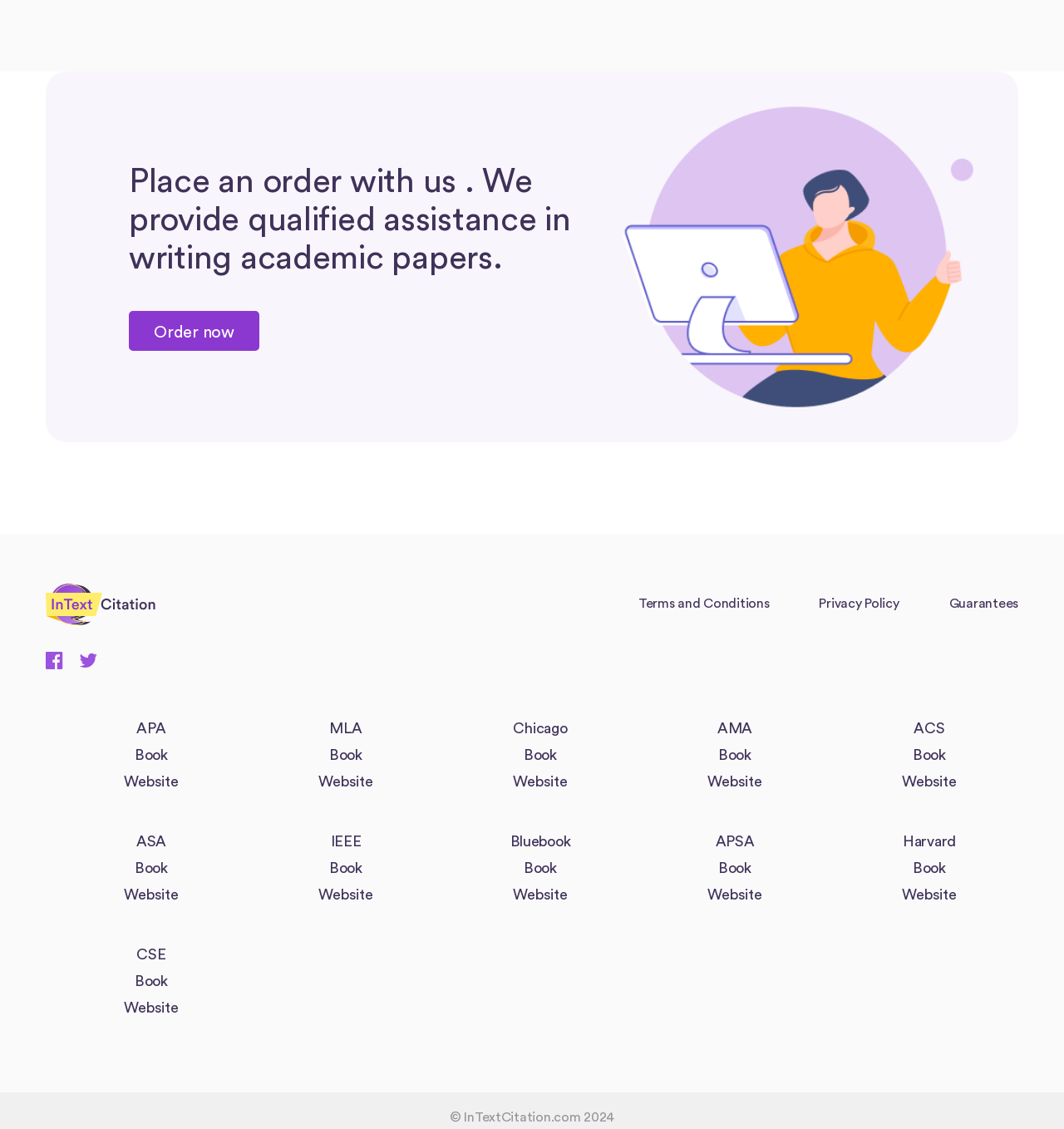Kindly determine the bounding box coordinates of the area that needs to be clicked to fulfill this instruction: "Click on 'Order now'".

[0.121, 0.275, 0.244, 0.311]